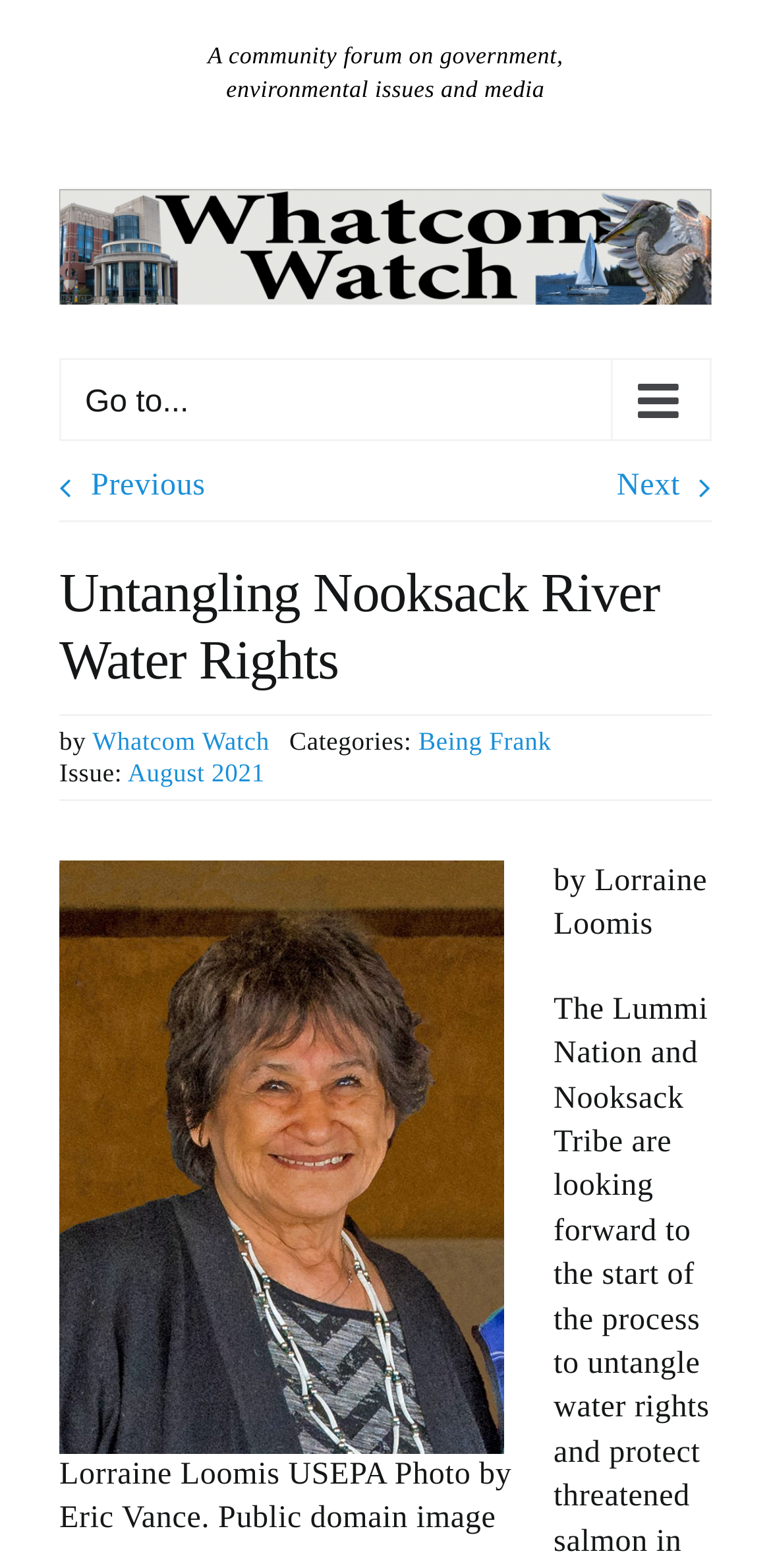What is the category of the article?
Using the image provided, answer with just one word or phrase.

Being Frank